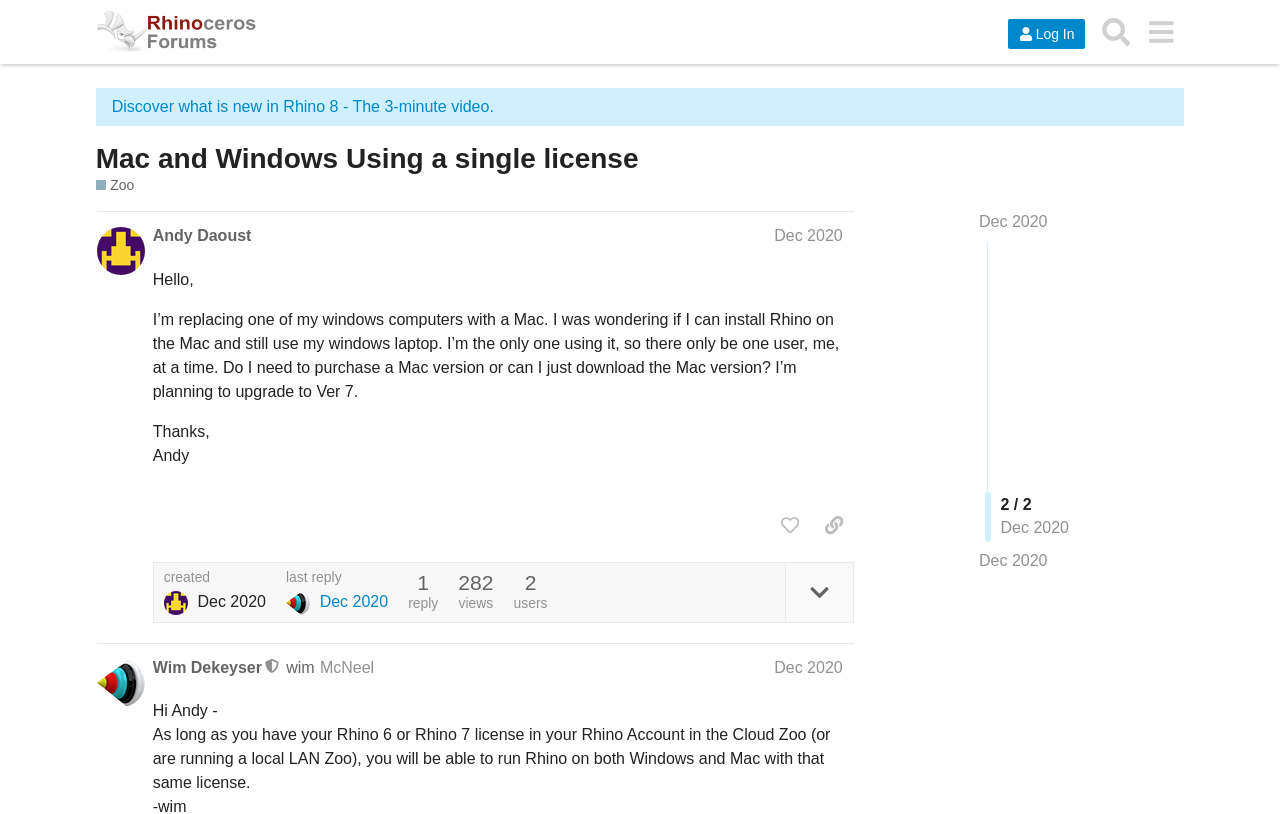Specify the bounding box coordinates of the element's region that should be clicked to achieve the following instruction: "Log in to the forum". The bounding box coordinates consist of four float numbers between 0 and 1, in the format [left, top, right, bottom].

[0.787, 0.023, 0.848, 0.06]